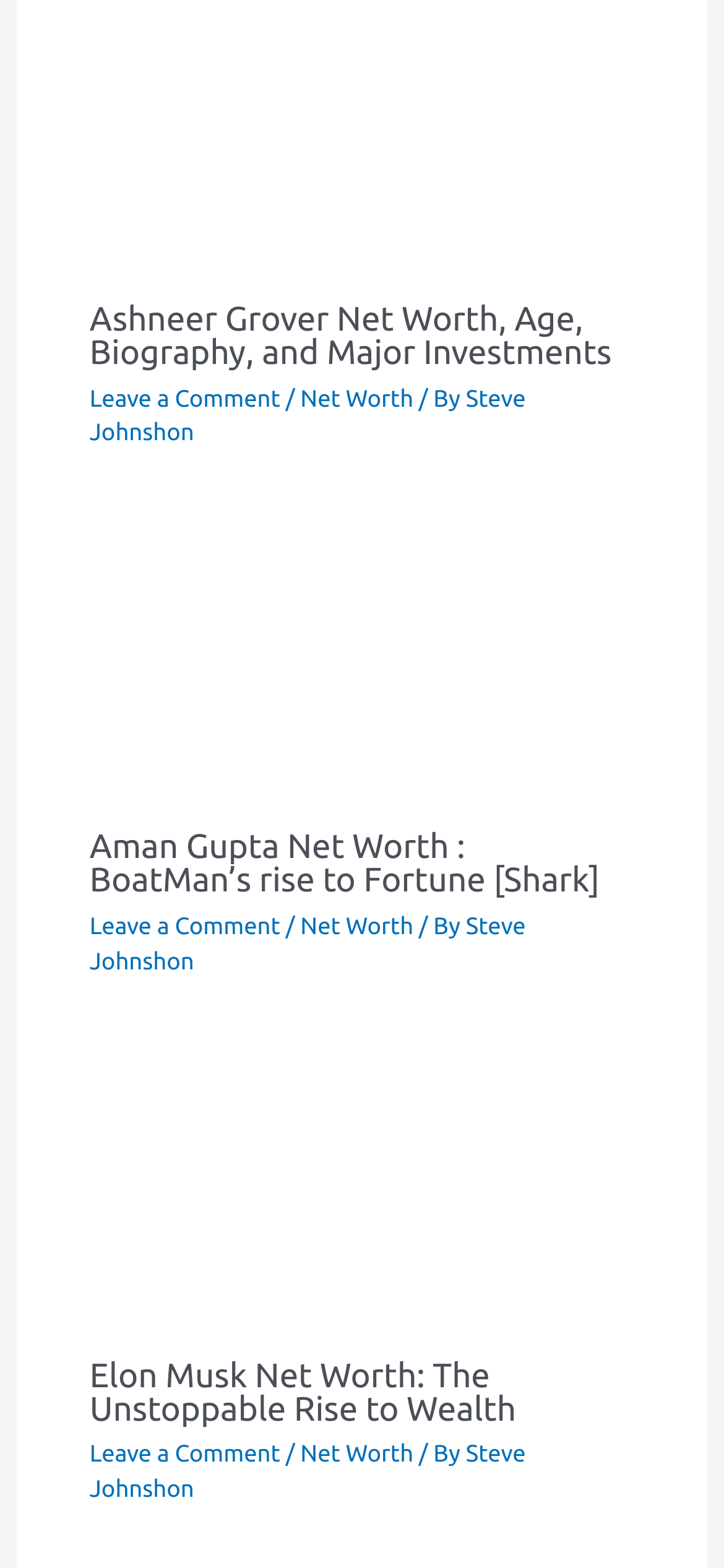Please determine the bounding box coordinates of the element's region to click in order to carry out the following instruction: "Visit Humanitarian Emergency Fund". The coordinates should be four float numbers between 0 and 1, i.e., [left, top, right, bottom].

None